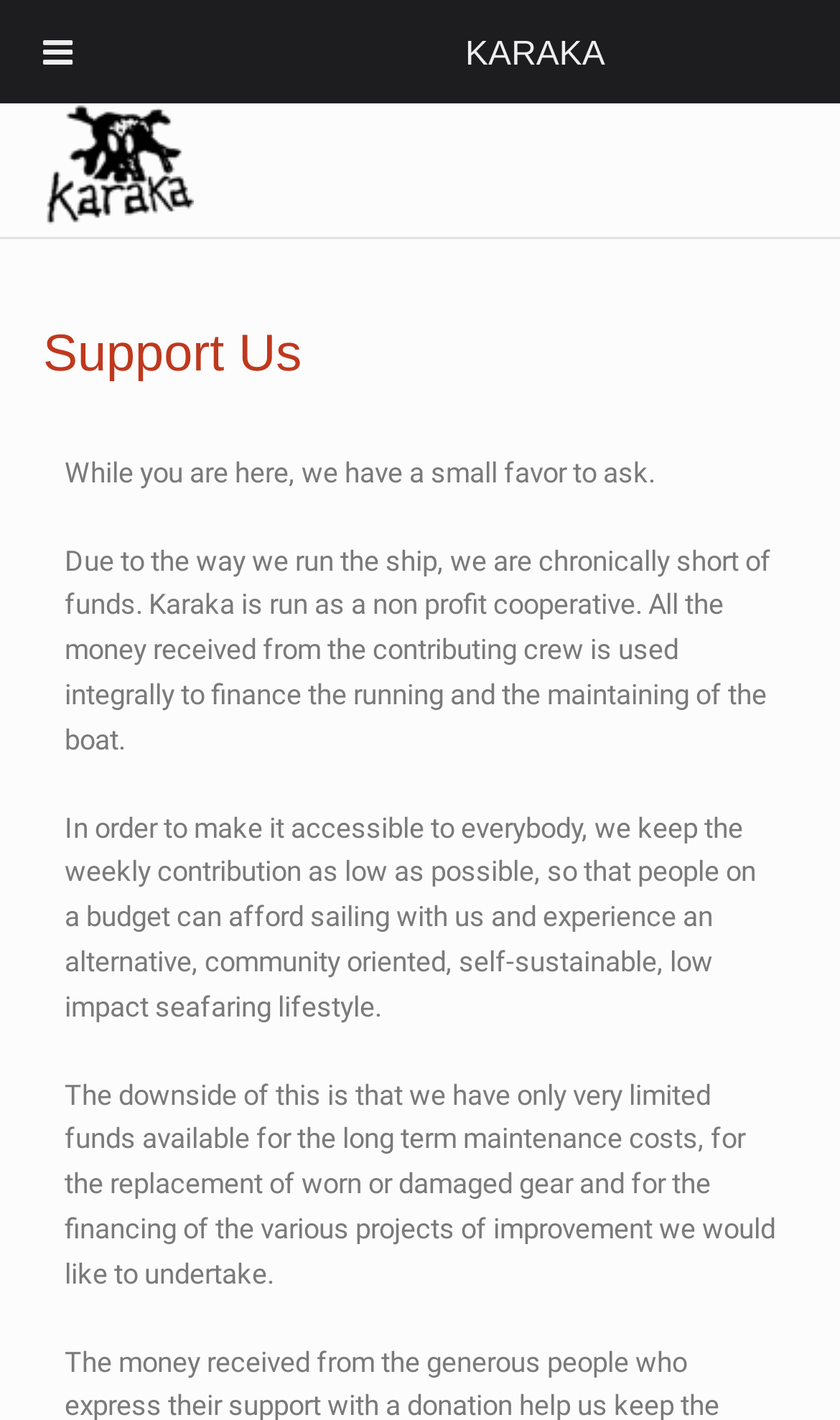Identify the bounding box for the UI element specified in this description: "KARAKA". The coordinates must be four float numbers between 0 and 1, formatted as [left, top, right, bottom].

[0.554, 0.026, 0.72, 0.052]